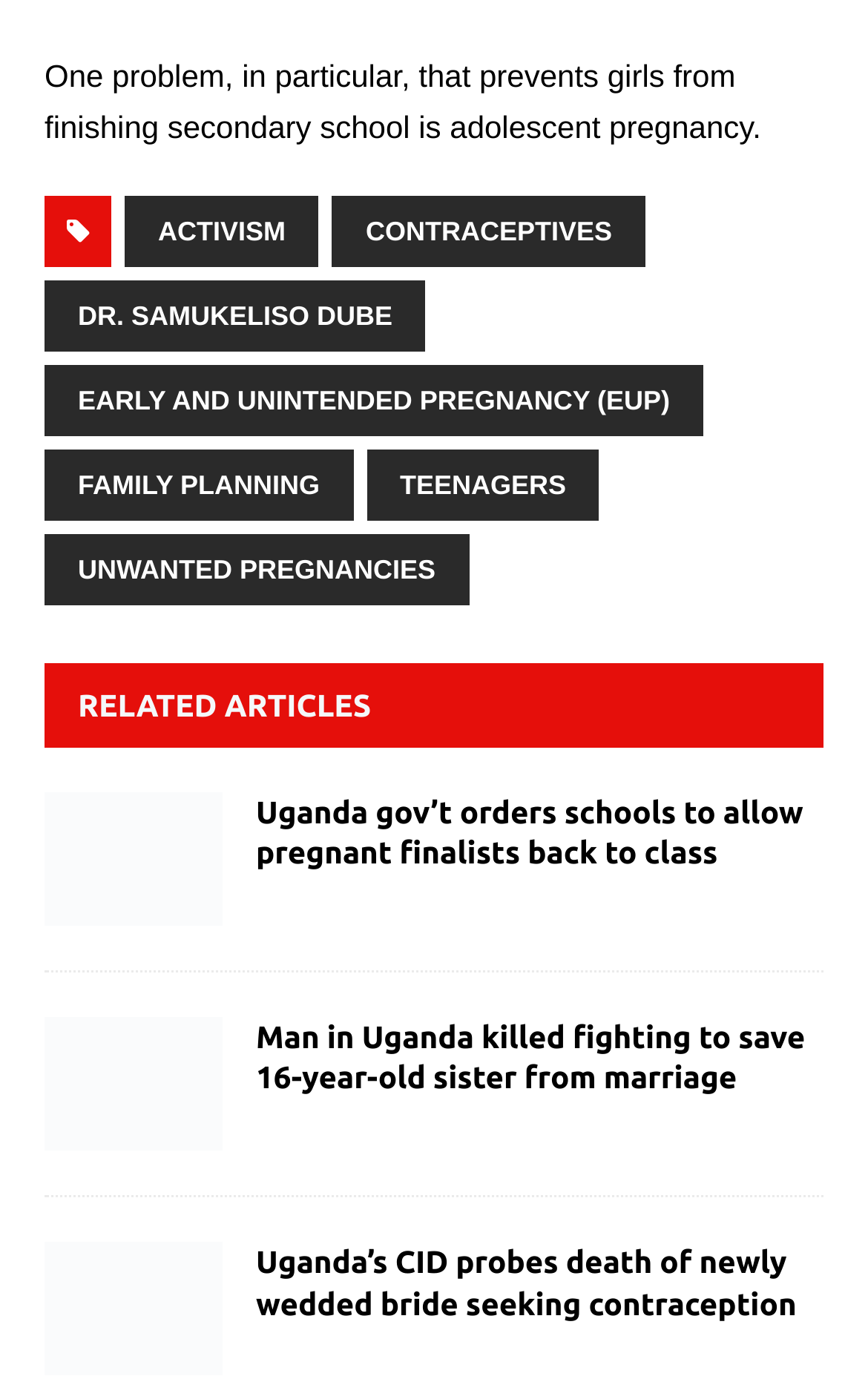What is the topic of the last article under 'RELATED ARTICLES'?
Give a detailed response to the question by analyzing the screenshot.

The last article under 'RELATED ARTICLES' is about a newly wedded bride, as indicated by the link 'Uganda’s CID probes death of newly wedded bride seeking contraception'.